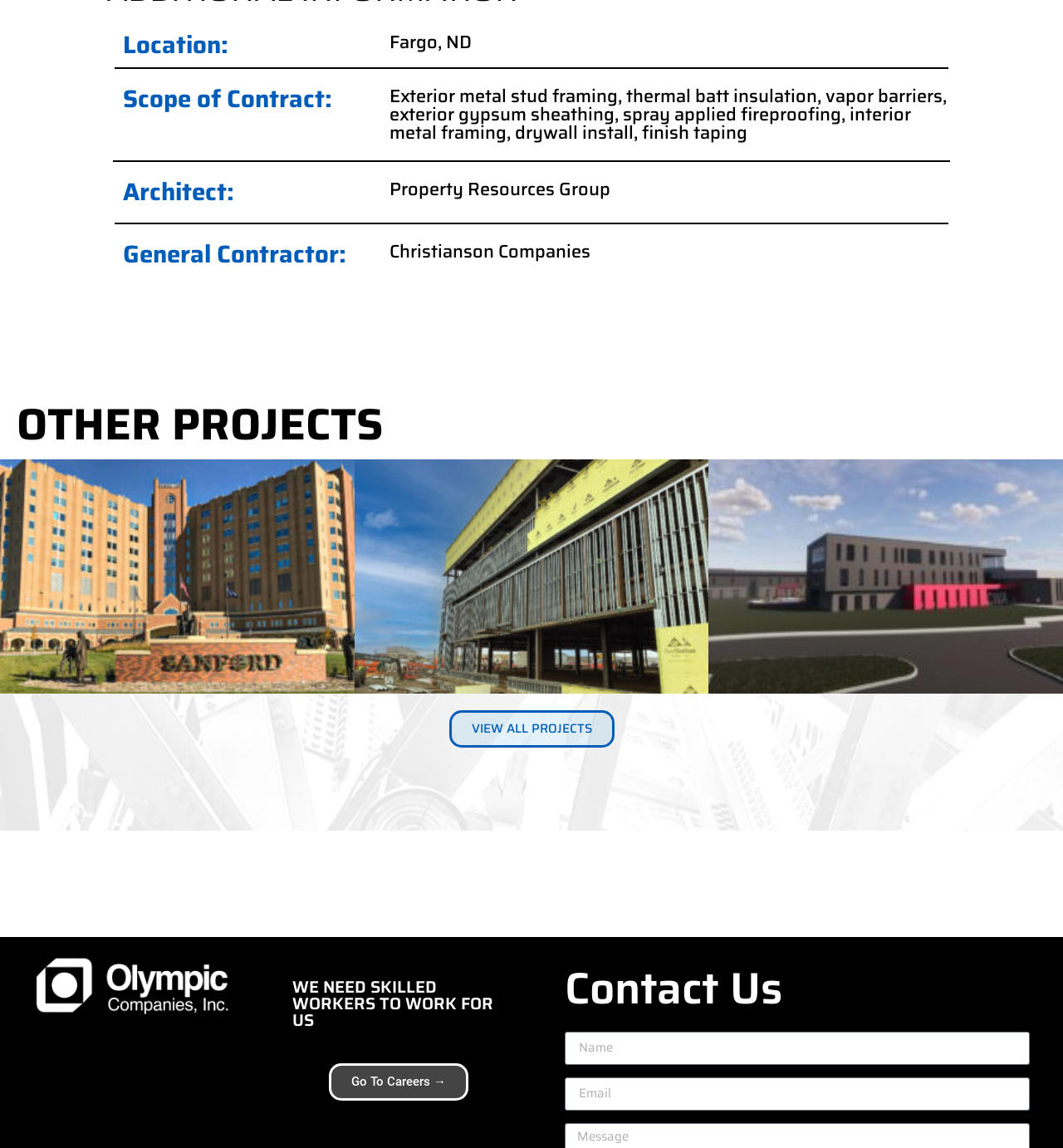What is the call to action for skilled workers?
Give a one-word or short-phrase answer derived from the screenshot.

Go To Careers →